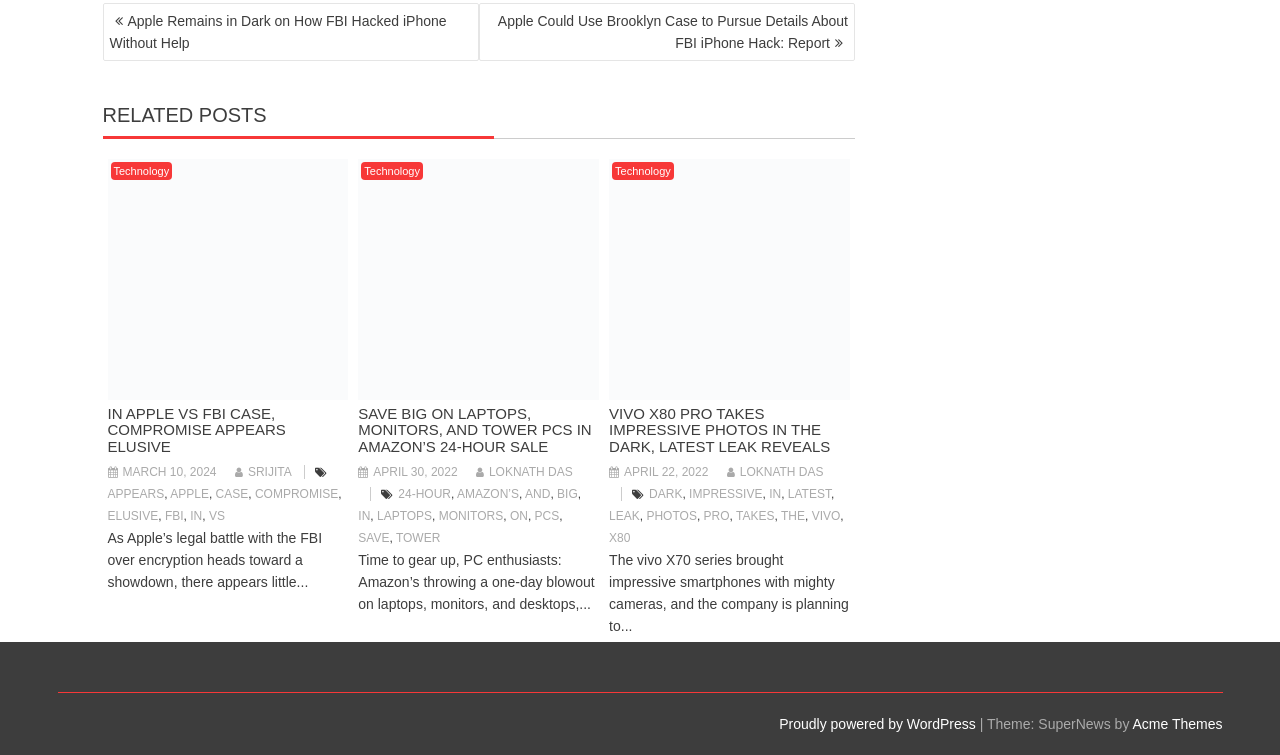What is the date of the third article?
Please use the image to deliver a detailed and complete answer.

I looked at the third article and found the link ' APRIL 22, 2022' which indicates the date of the article.